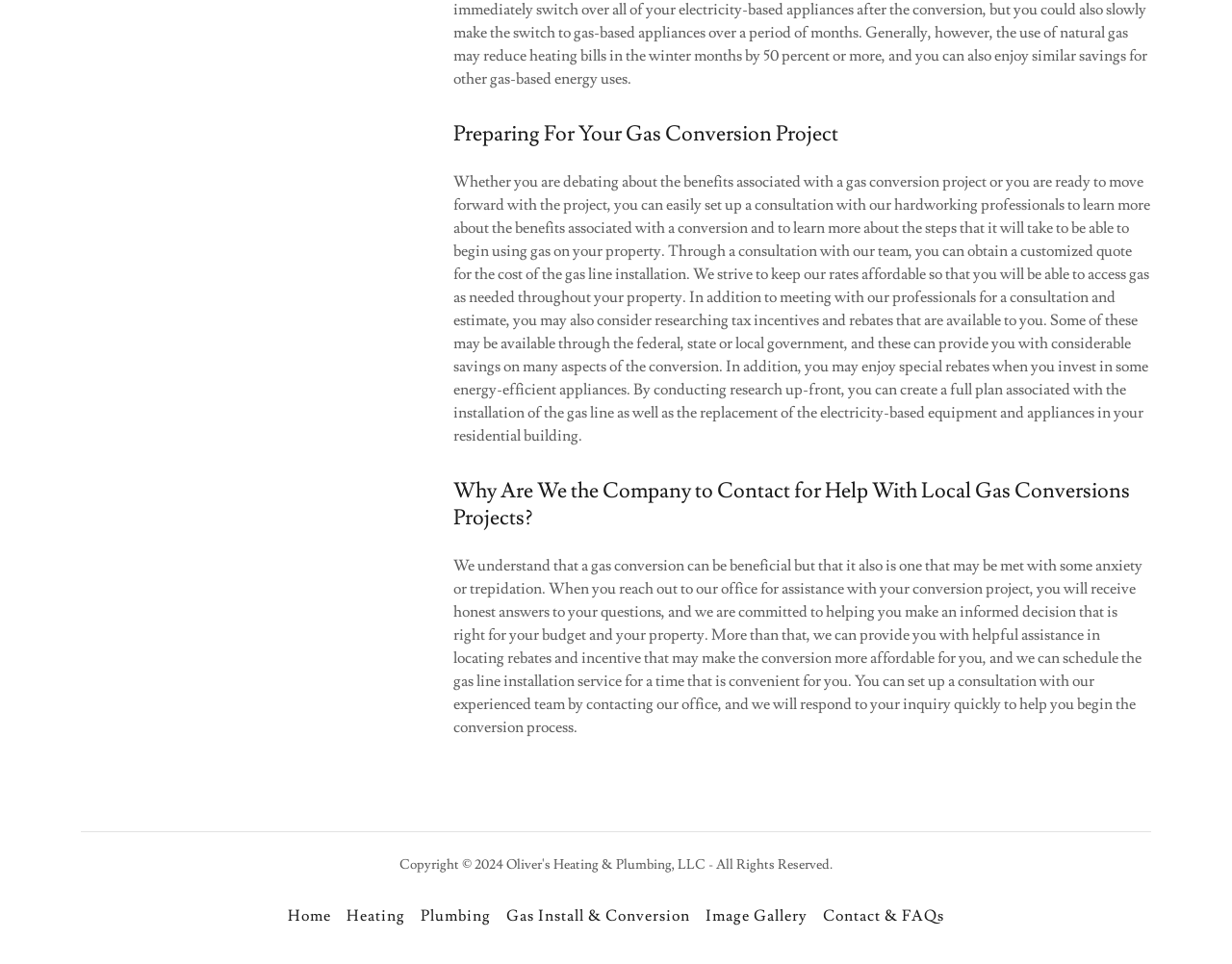Determine the bounding box coordinates for the UI element described. Format the coordinates as (top-left x, top-left y, bottom-right x, bottom-right y) and ensure all values are between 0 and 1. Element description: Plumbing

[0.335, 0.932, 0.405, 0.968]